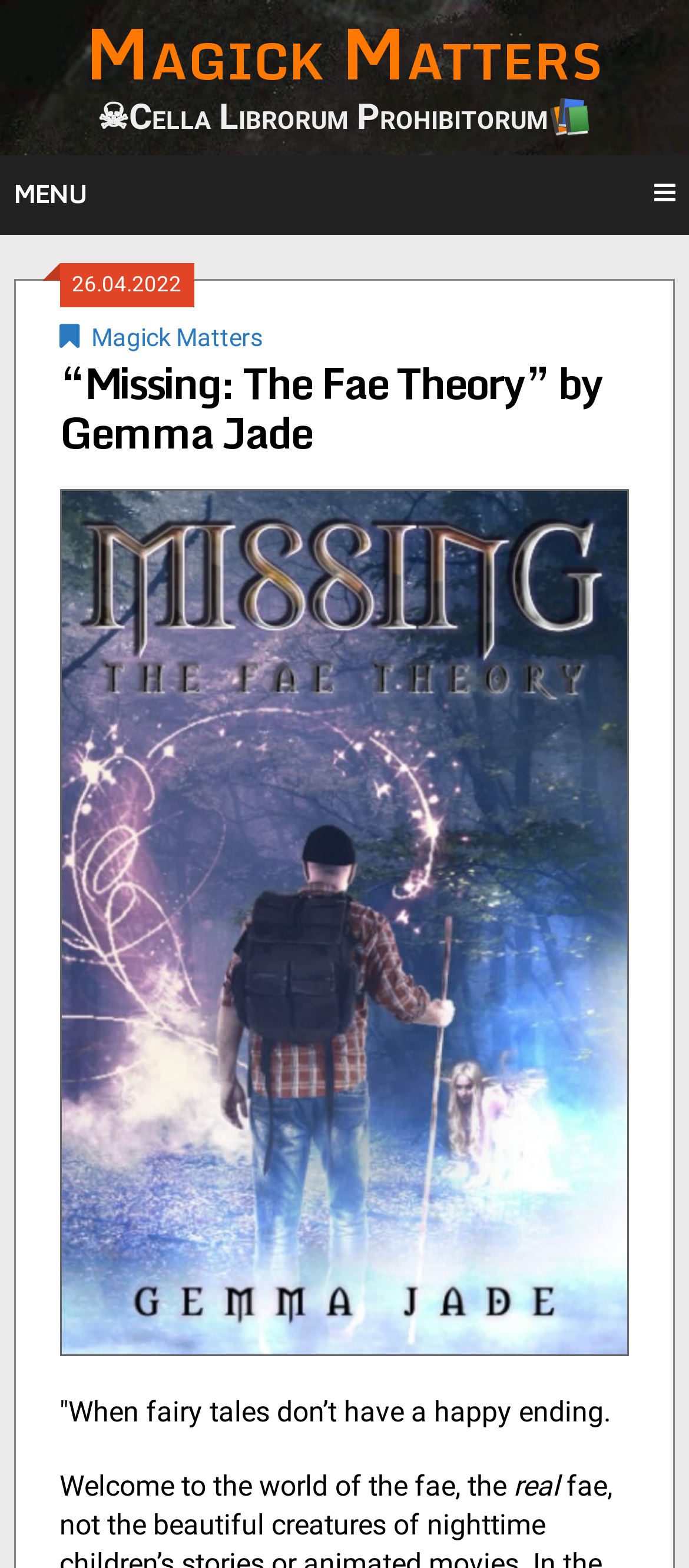Using the information shown in the image, answer the question with as much detail as possible: What is the name of the book?

I found the answer by looking at the heading element that says '“Missing: The Fae Theory” by Gemma Jade' and the image element with the same text. This suggests that the book title is 'Missing: The Fae Theory'.